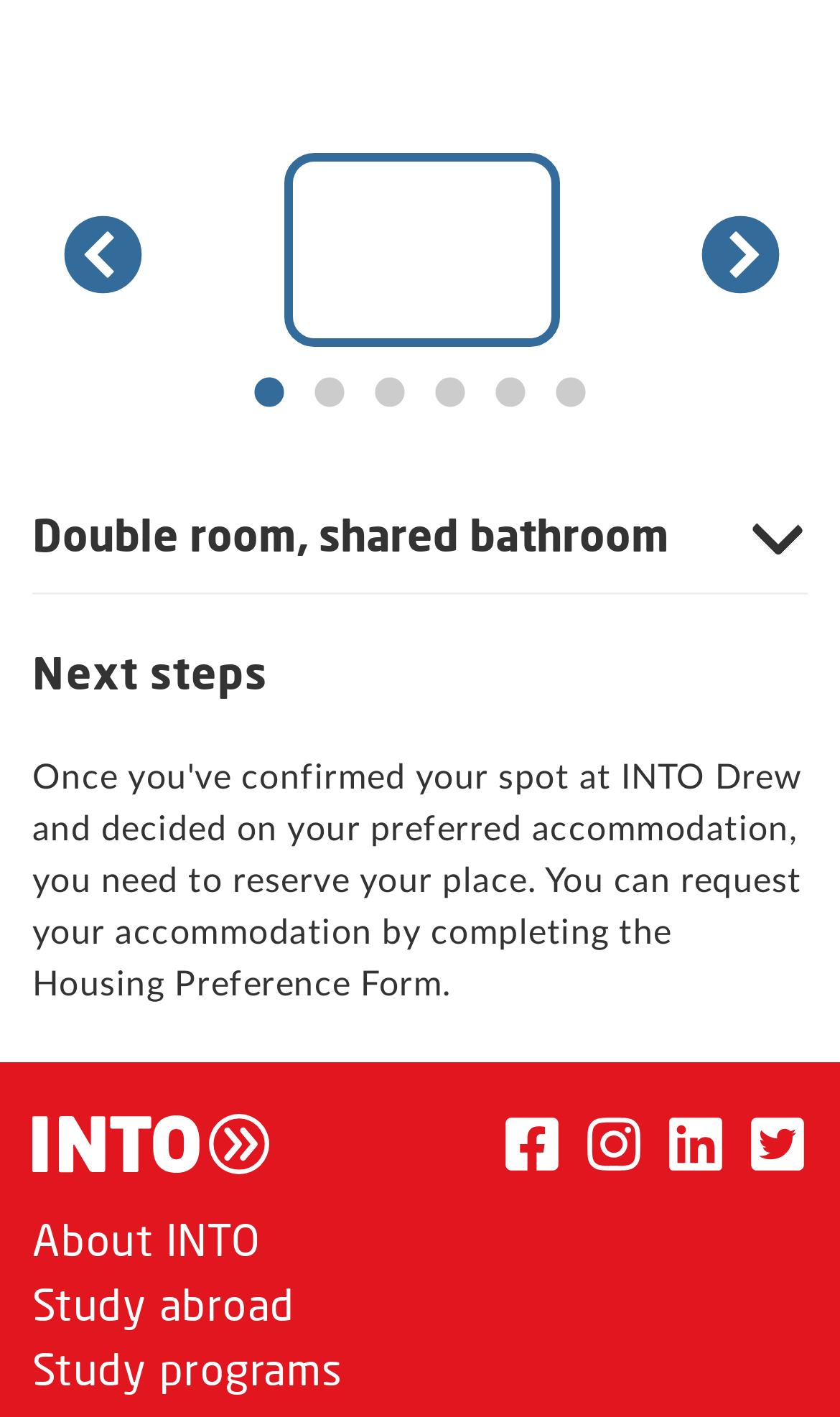Locate the bounding box coordinates for the element described below: "Nursing Trends". The coordinates must be four float values between 0 and 1, formatted as [left, top, right, bottom].

None